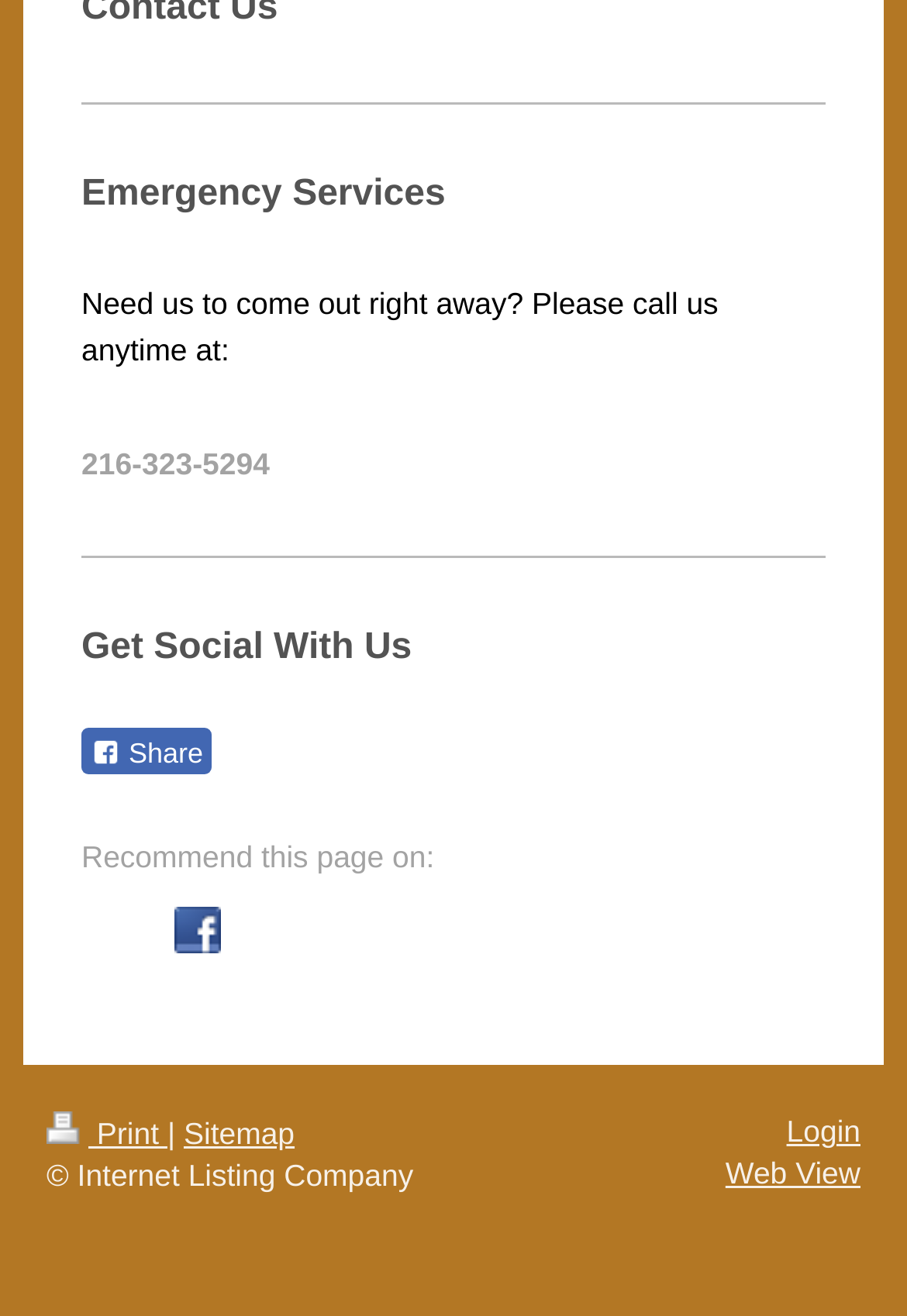Mark the bounding box of the element that matches the following description: "Web View".

[0.8, 0.879, 0.949, 0.905]